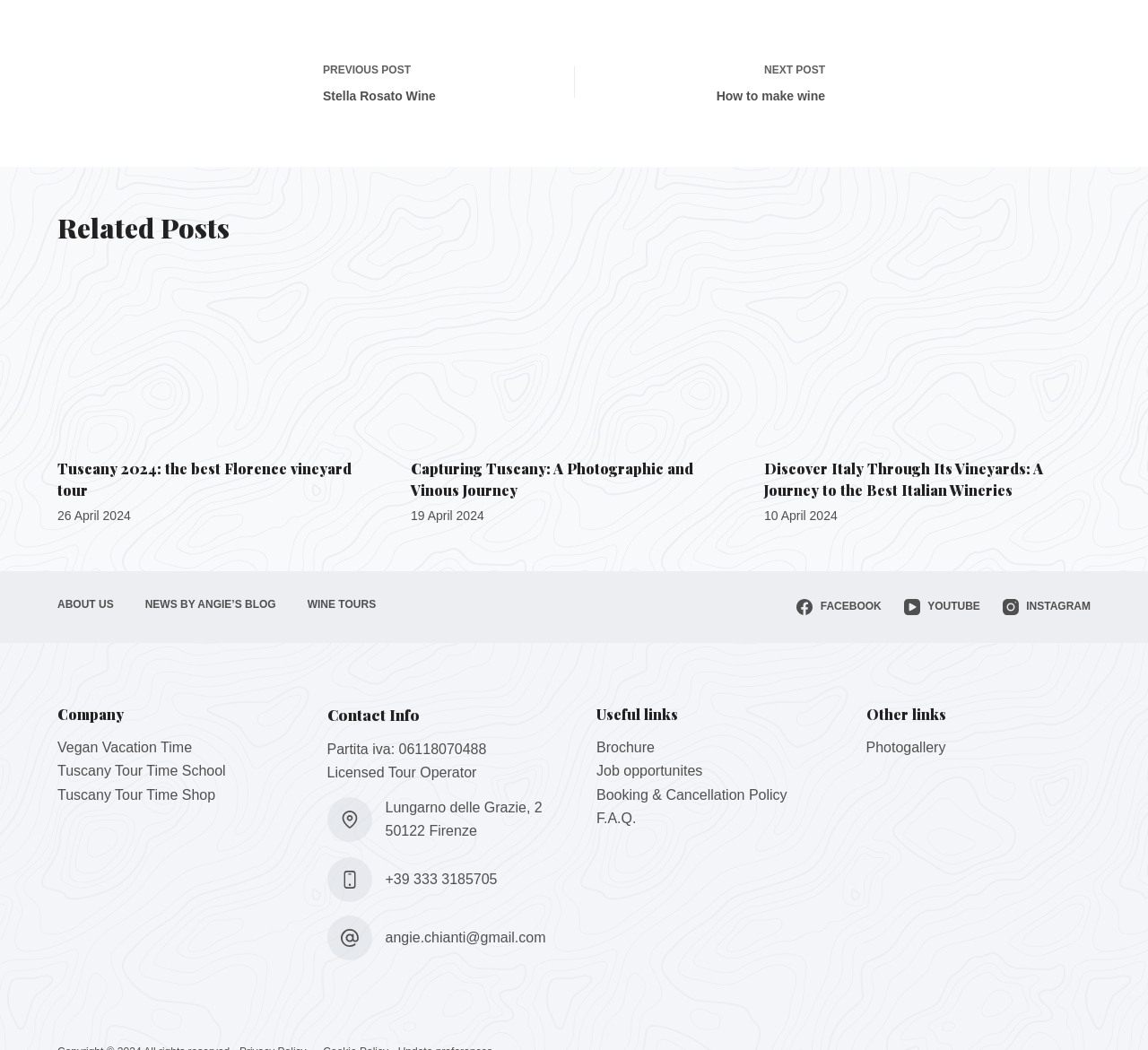Provide the bounding box coordinates of the HTML element this sentence describes: "+39 333 3185705". The bounding box coordinates consist of four float numbers between 0 and 1, i.e., [left, top, right, bottom].

[0.336, 0.83, 0.433, 0.844]